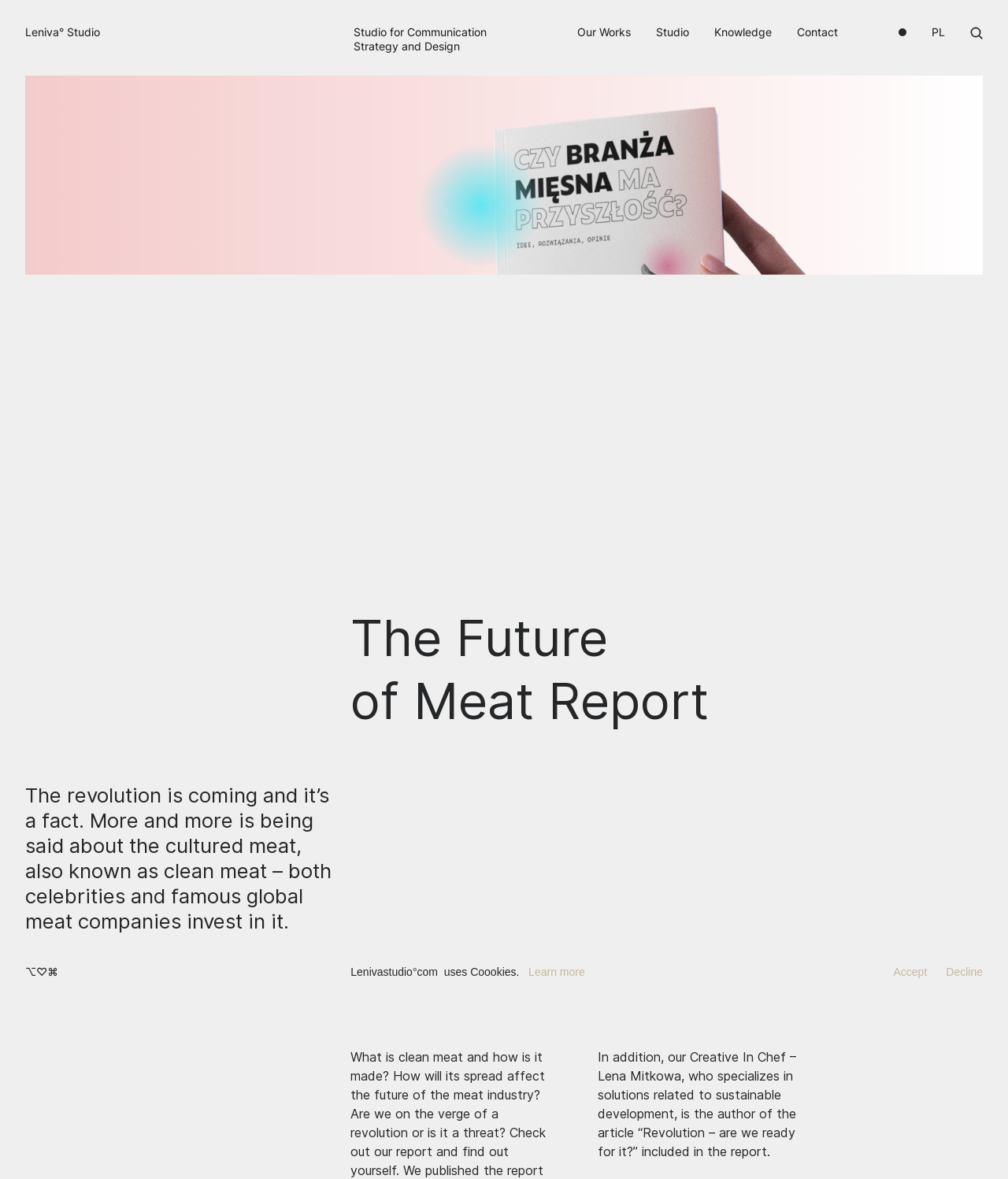What is the name of the studio?
Please elaborate on the answer to the question with detailed information.

The name of the studio can be found in the top-left corner of the webpage, where it says 'The Future of Meat - Leniva° Studio'. It is also mentioned in the link 'Leniva° Studio' with coordinates [0.025, 0.021, 0.099, 0.045].